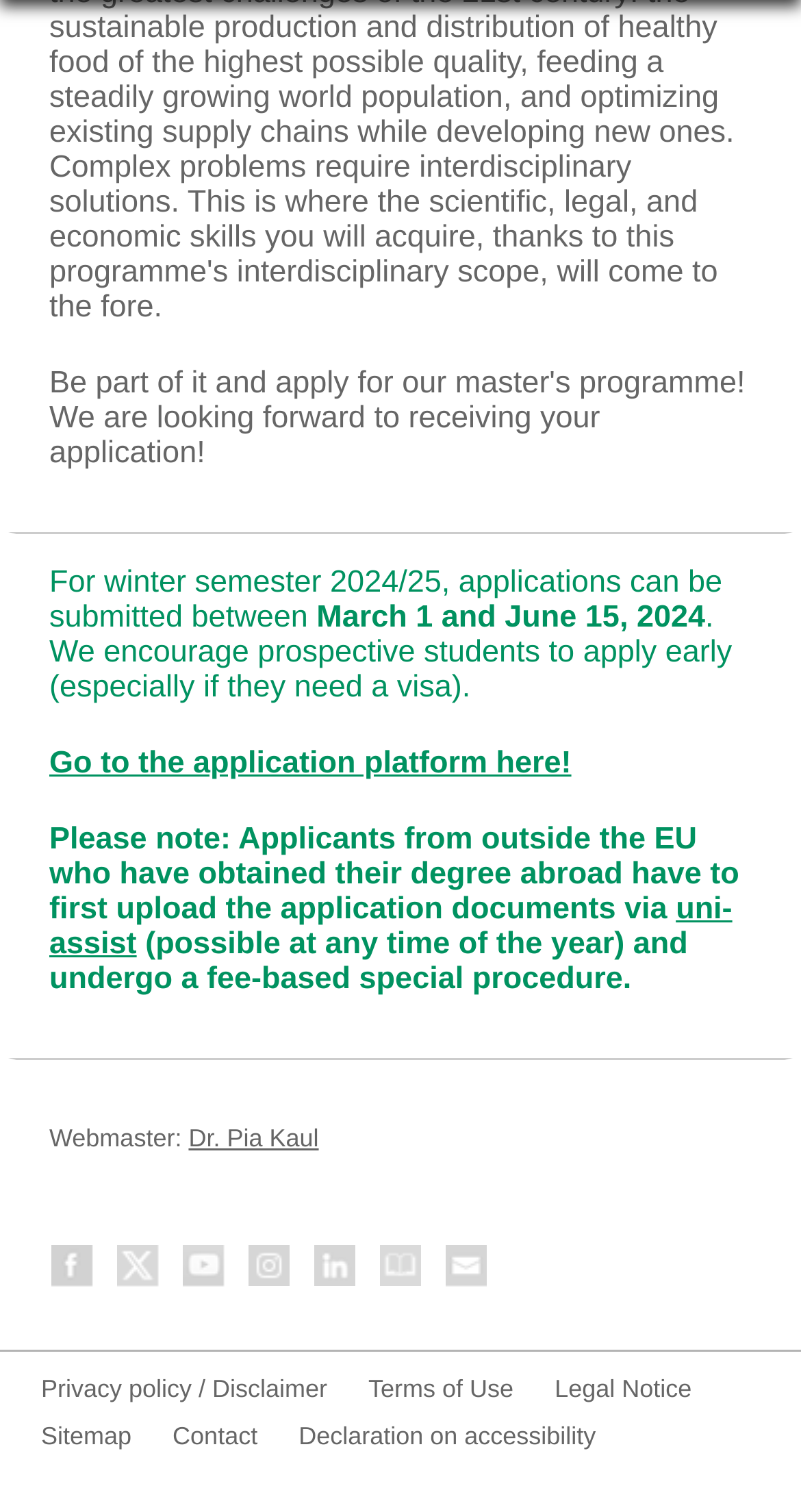From the given element description: "Legal Notice", find the bounding box for the UI element. Provide the coordinates as four float numbers between 0 and 1, in the order [left, top, right, bottom].

[0.692, 0.907, 0.864, 0.938]